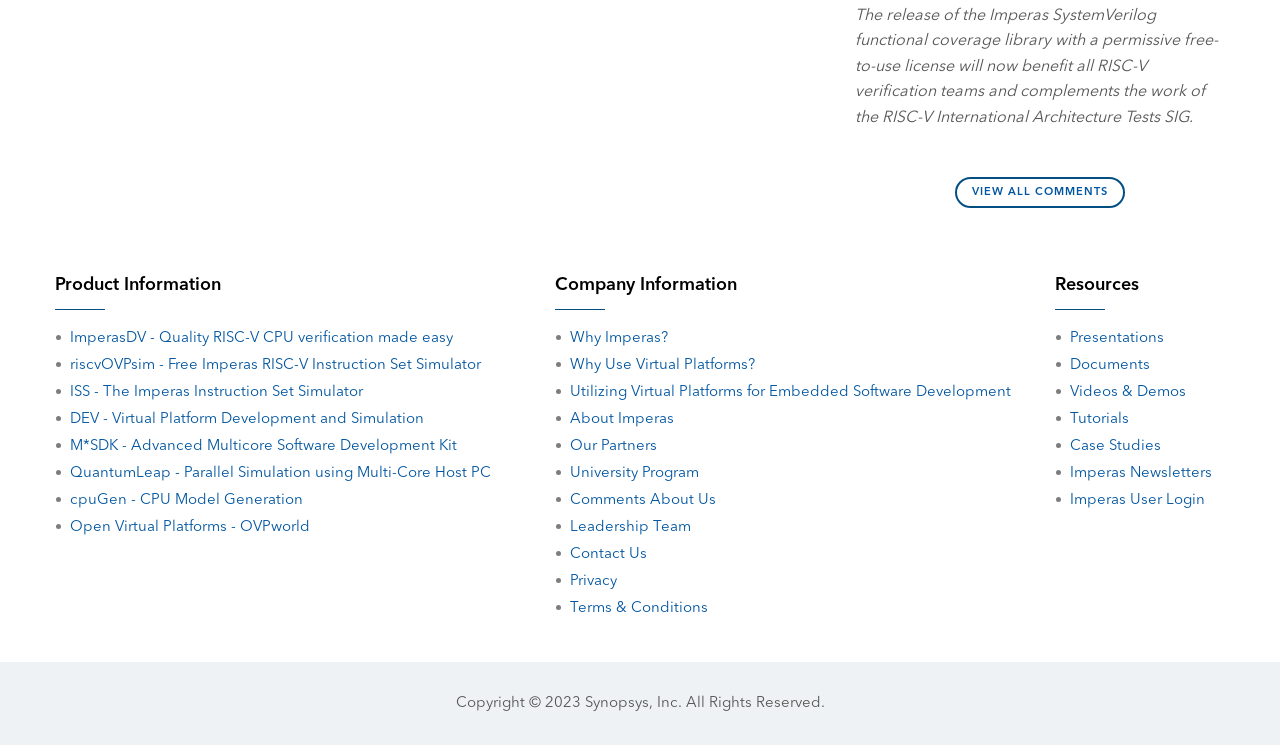What is the name of the company providing the solutions?
Can you provide an in-depth and detailed response to the question?

The company name 'Imperas' is mentioned in multiple links and headings on the webpage, indicating that it is the company providing the solutions and resources for RISC-V verification teams.